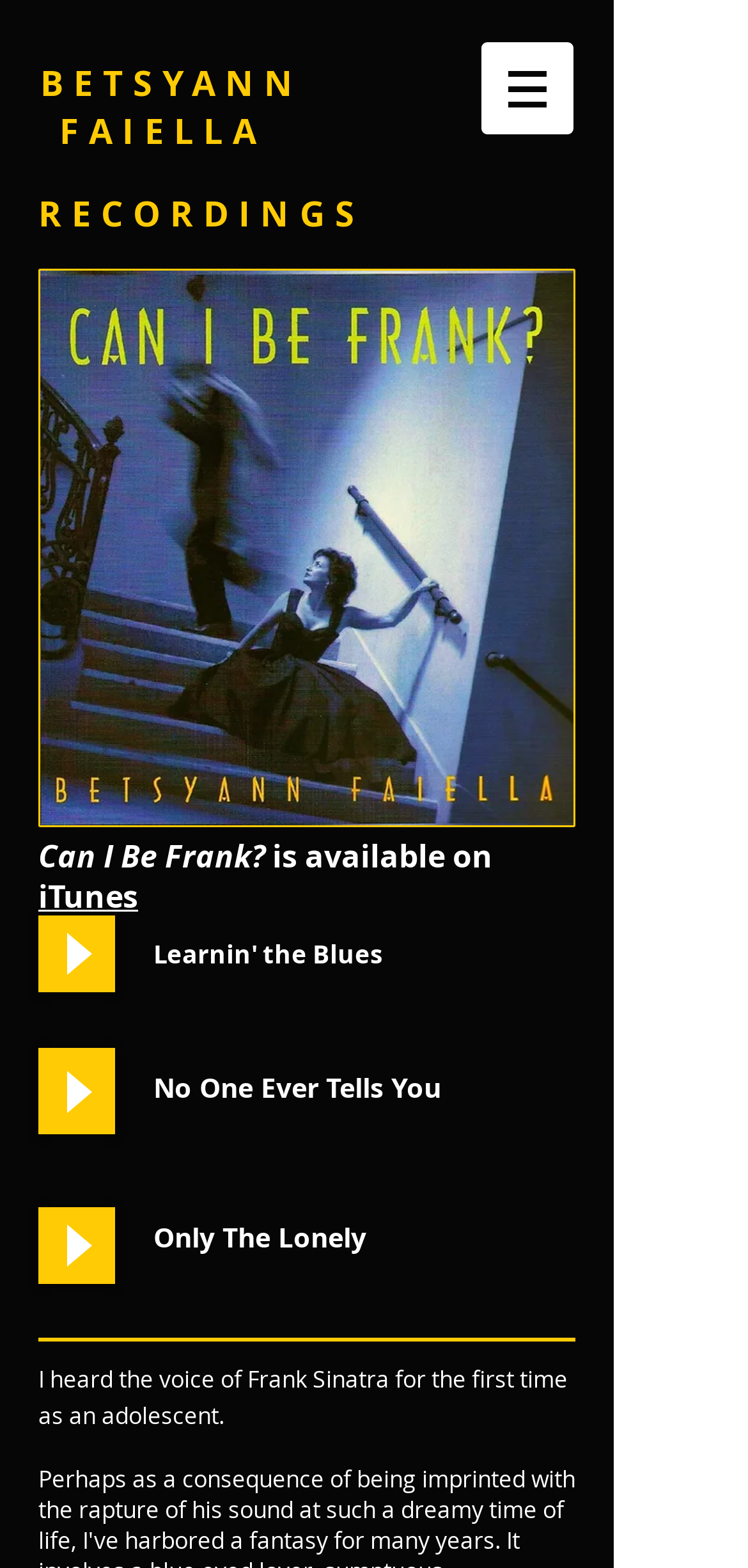Examine the image carefully and respond to the question with a detailed answer: 
What is the name of the vocalist?

The name of the vocalist is mentioned in the heading 'BETSYANN  FAIELLA' on the webpage.